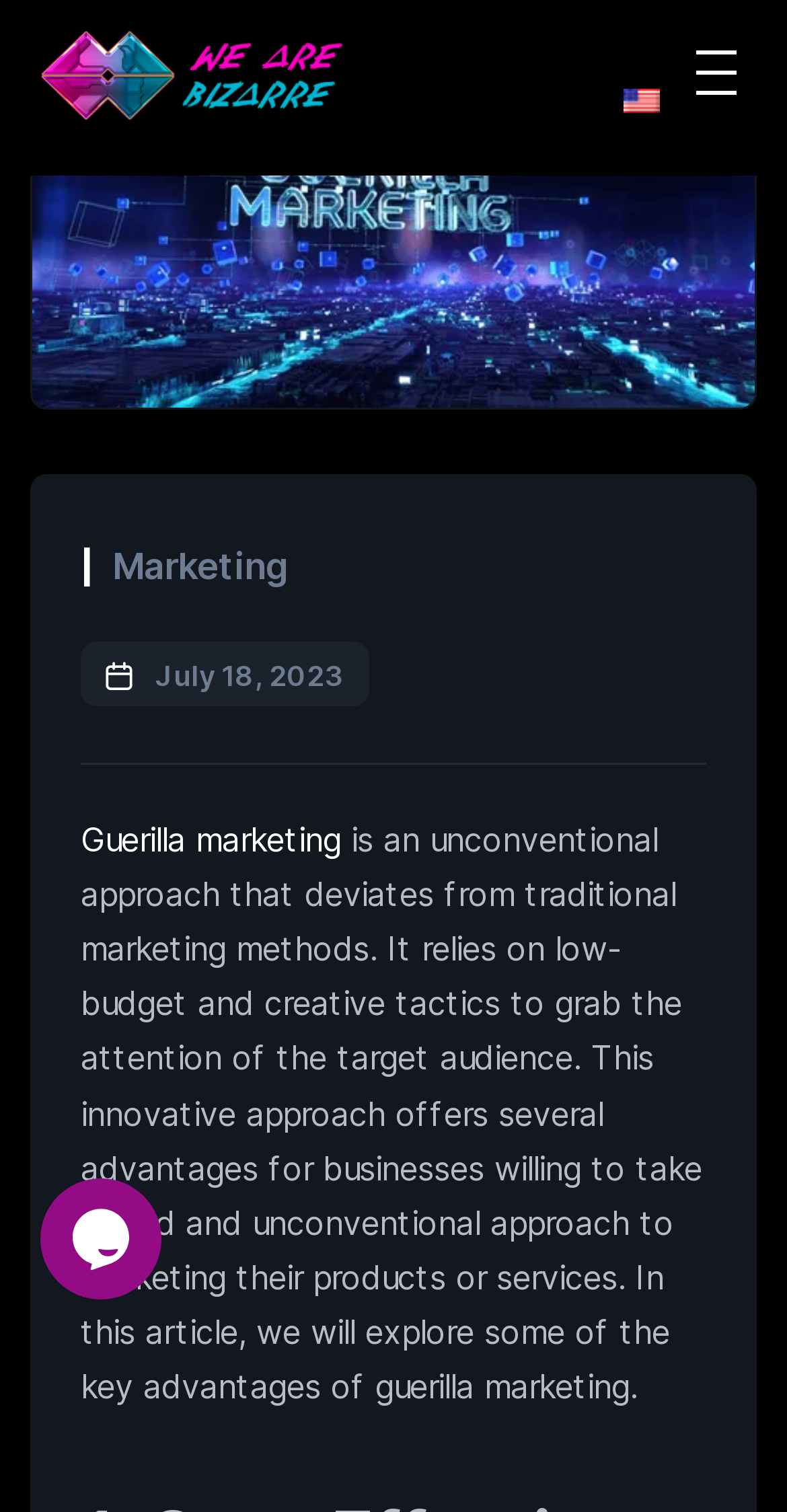Please answer the following question using a single word or phrase: What is the date of the article?

July 18, 2023